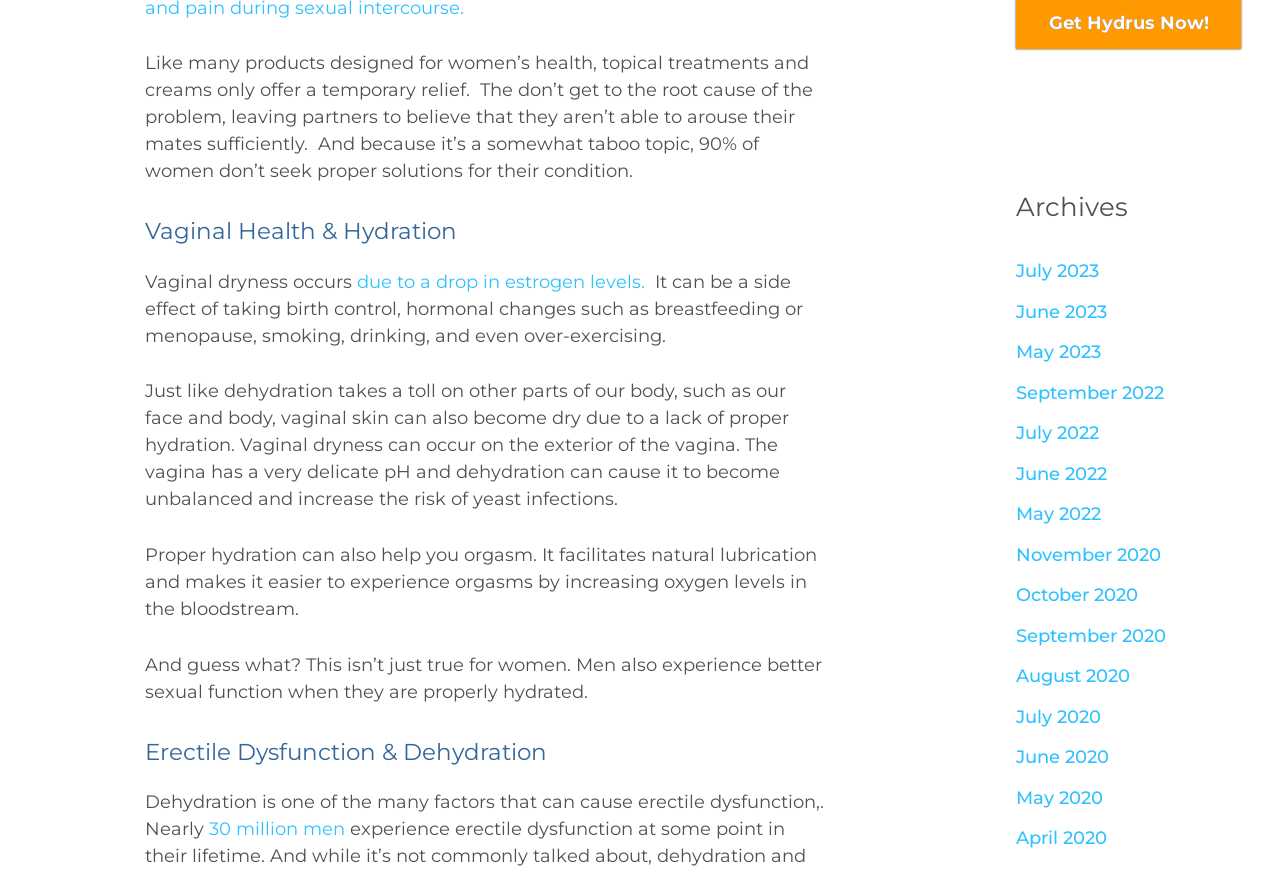Extract the bounding box coordinates of the UI element described: "alt="UWaterloo Math Computer Science logo"". Provide the coordinates in the format [left, top, right, bottom] with values ranging from 0 to 1.

None